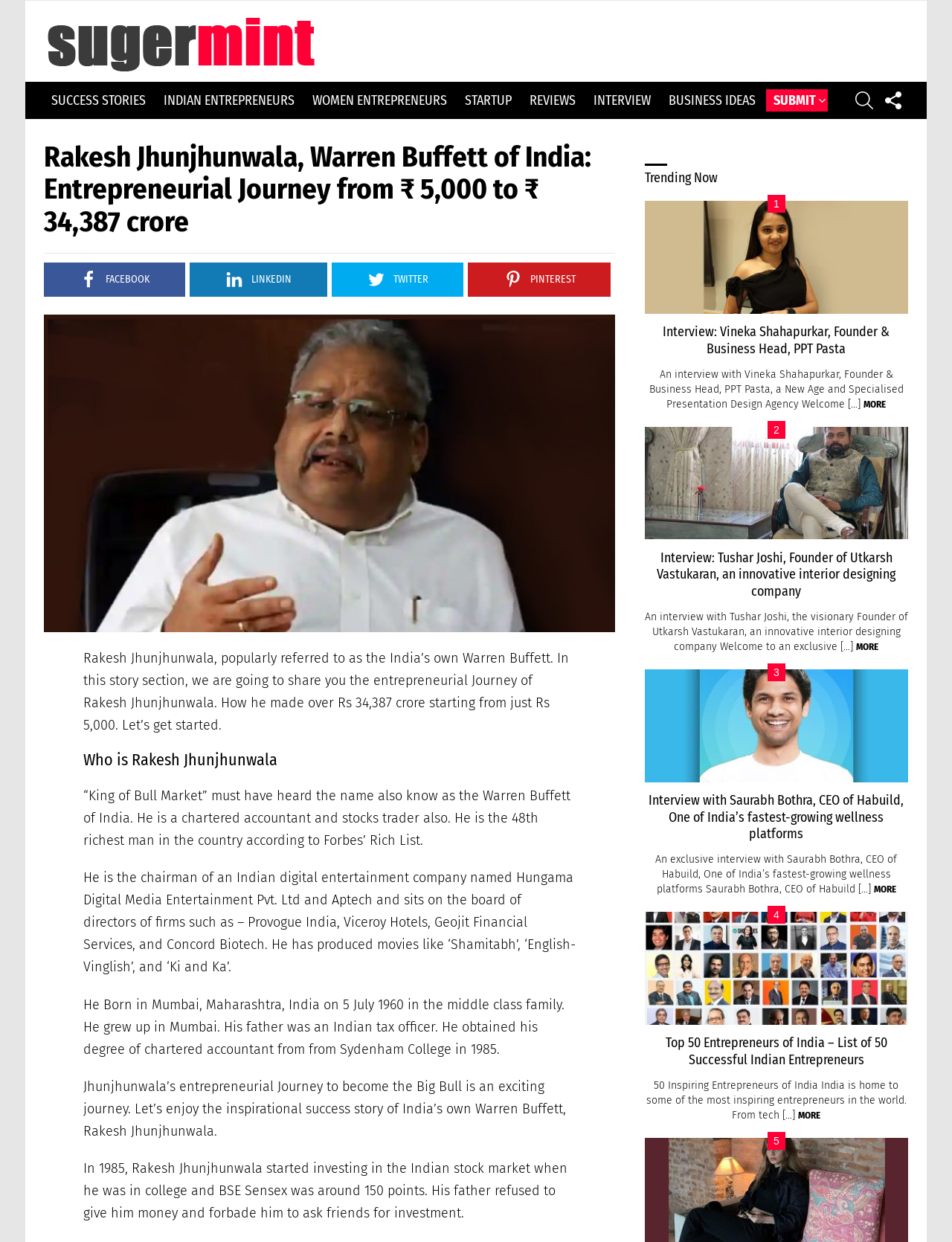Please identify the bounding box coordinates of the clickable element to fulfill the following instruction: "Follow us on Facebook". The coordinates should be four float numbers between 0 and 1, i.e., [left, top, right, bottom].

[0.932, 0.108, 0.97, 0.117]